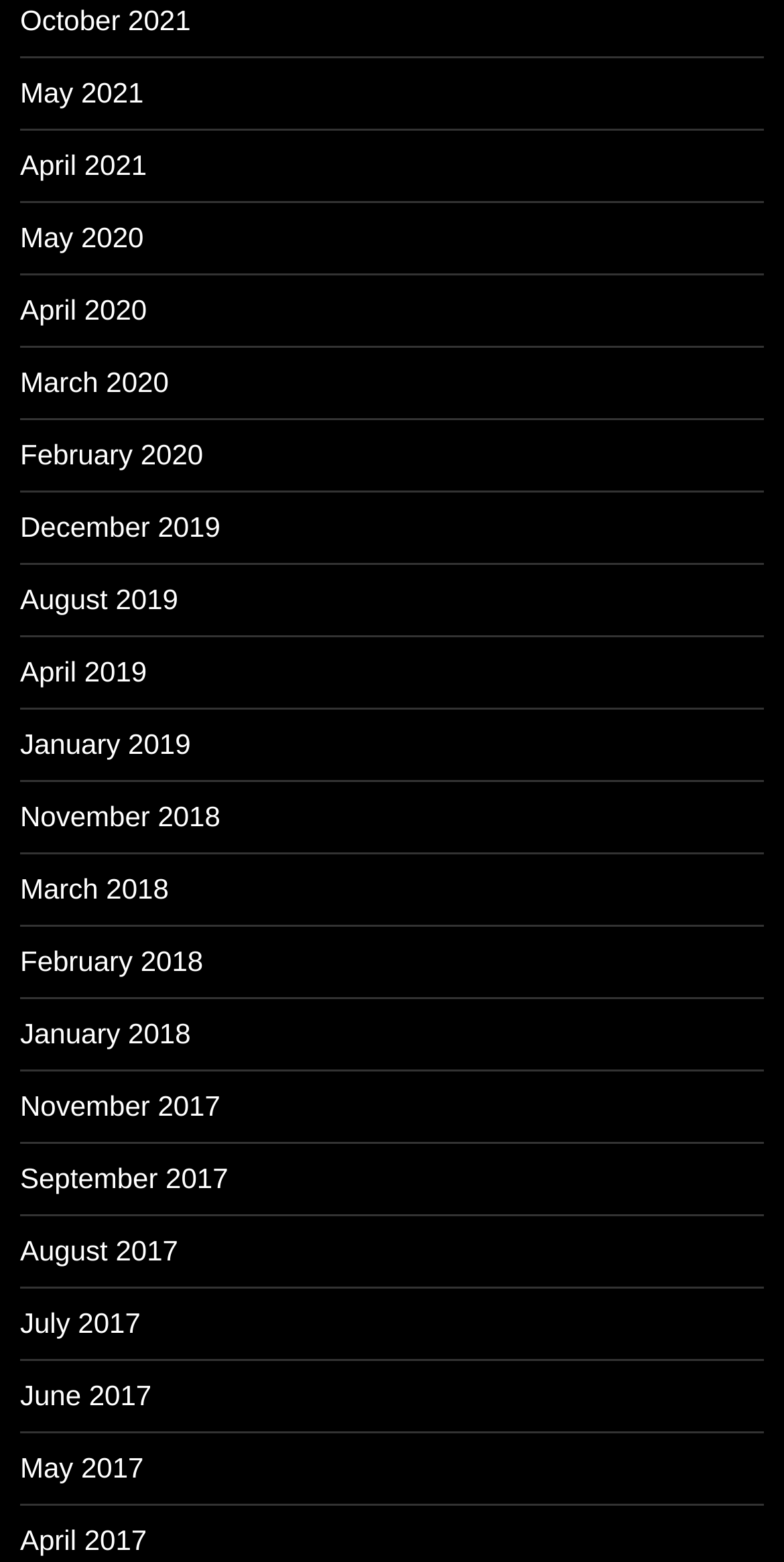What is the latest month available?
Using the visual information, answer the question in a single word or phrase.

October 2021